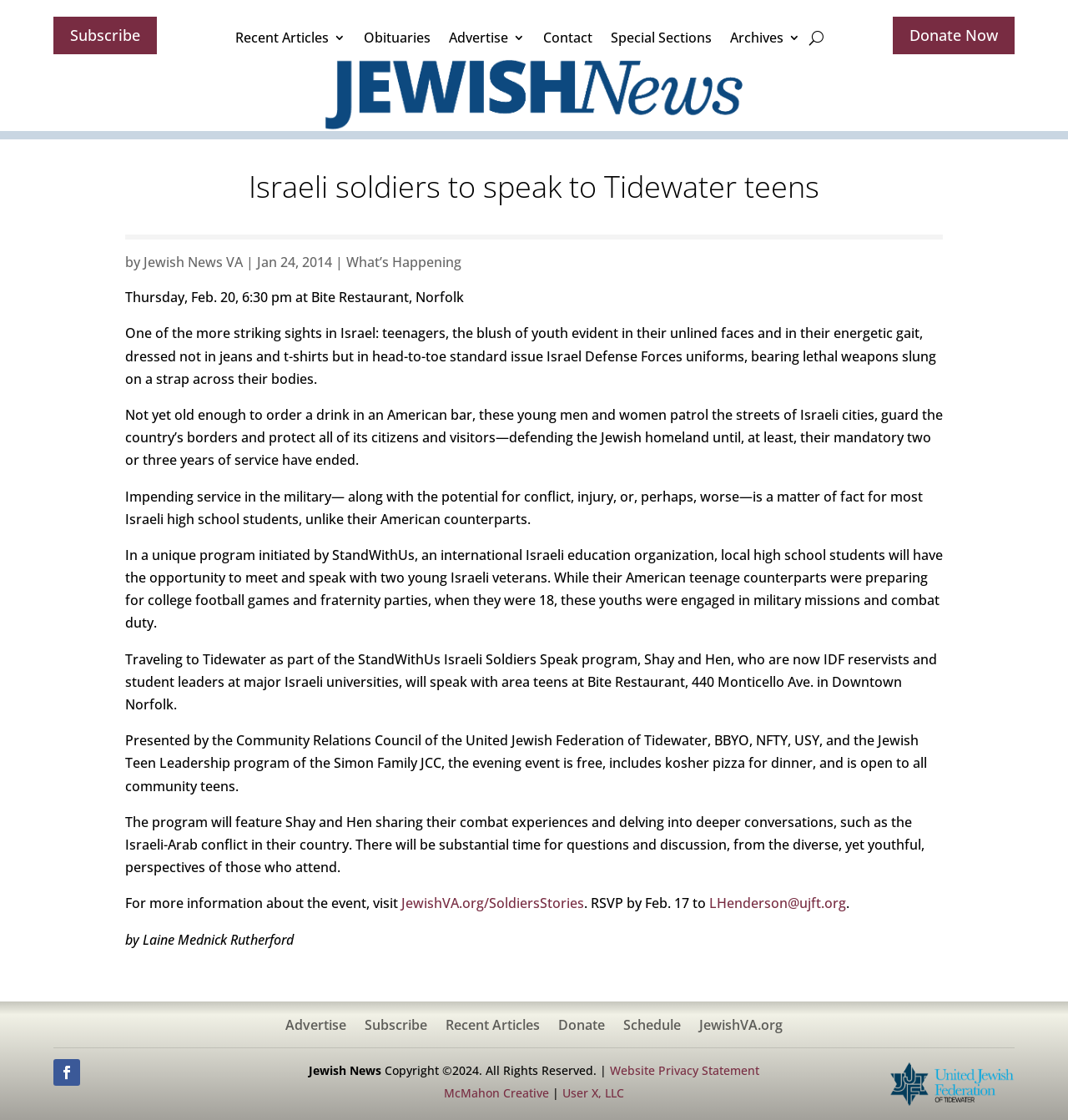Please indicate the bounding box coordinates of the element's region to be clicked to achieve the instruction: "Learn more about the event". Provide the coordinates as four float numbers between 0 and 1, i.e., [left, top, right, bottom].

[0.376, 0.798, 0.547, 0.815]